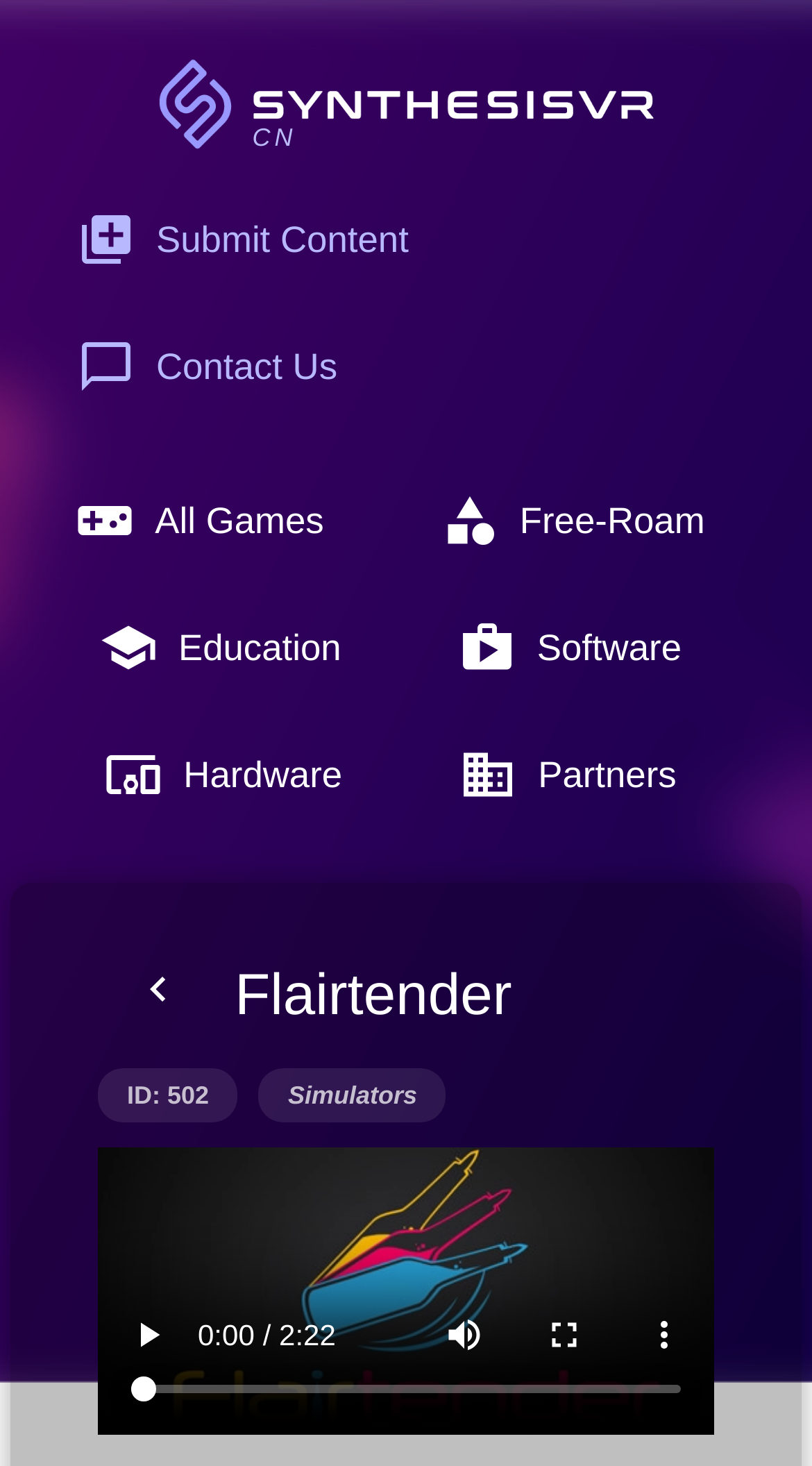Extract the bounding box coordinates for the HTML element that matches this description: "categoryFree-Roam". The coordinates should be four float numbers between 0 and 1, i.e., [left, top, right, bottom].

[0.499, 0.317, 0.899, 0.393]